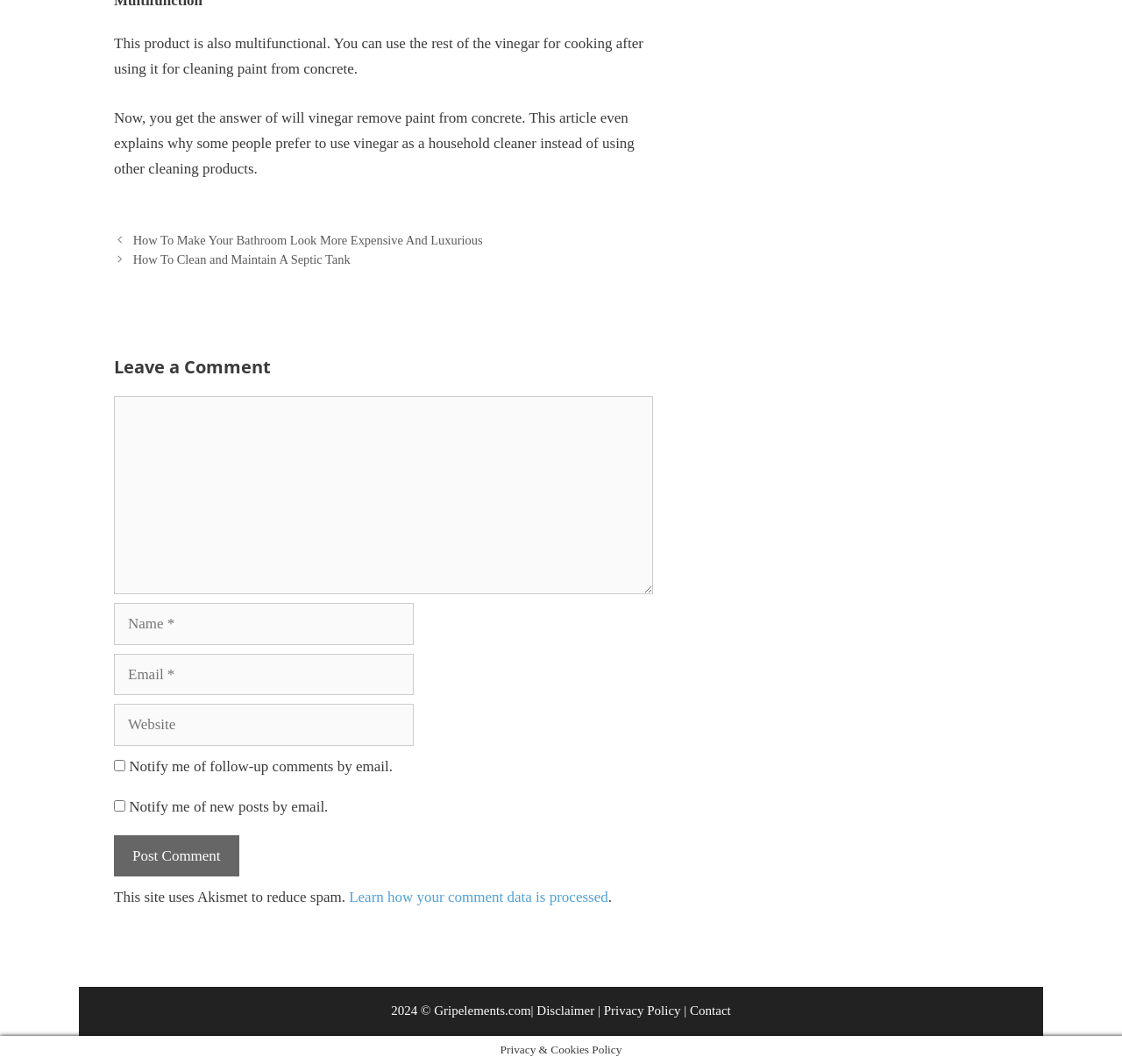Provide the bounding box coordinates of the HTML element described as: "parent_node: Comment name="email" placeholder="Email *"". The bounding box coordinates should be four float numbers between 0 and 1, i.e., [left, top, right, bottom].

[0.102, 0.614, 0.369, 0.653]